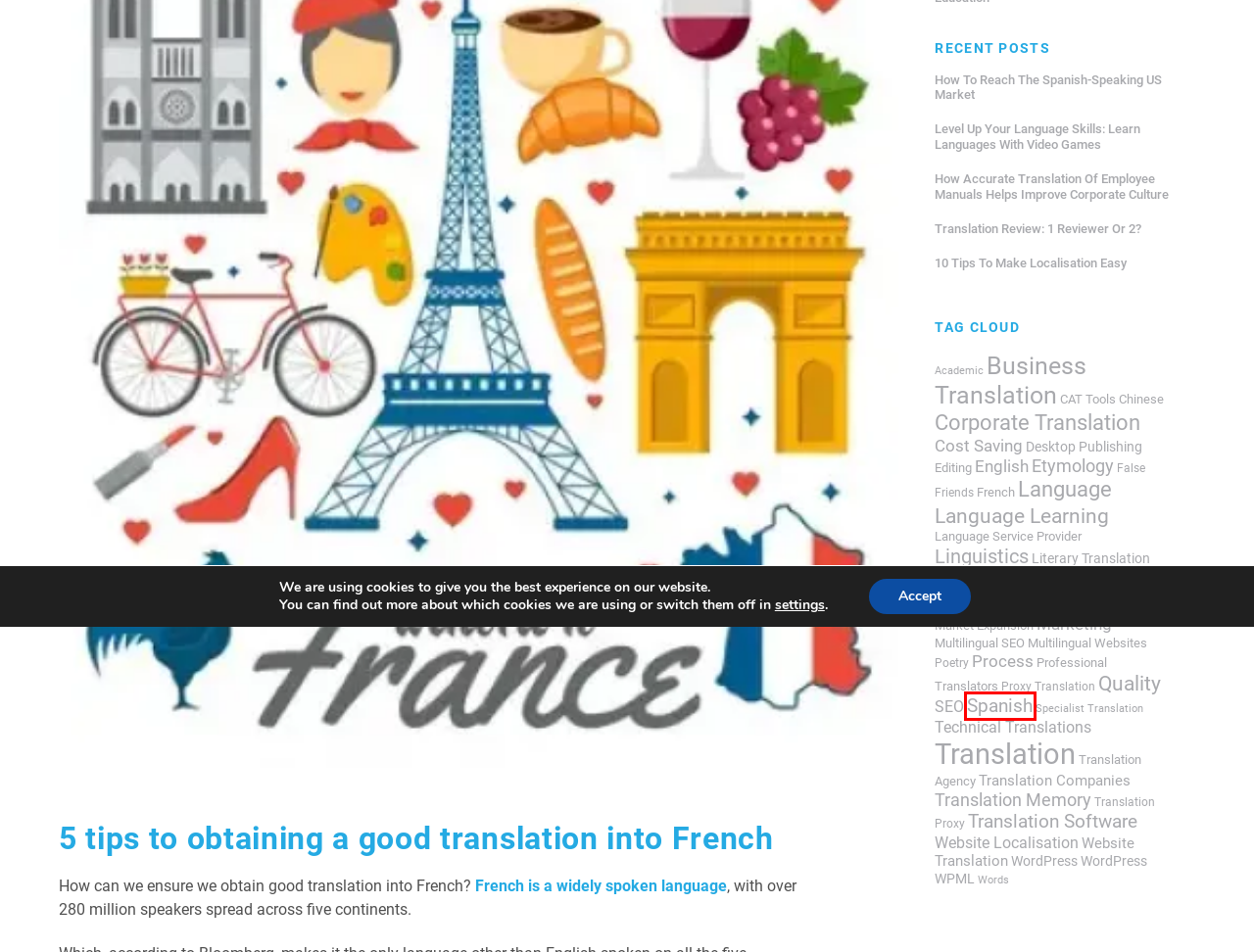Inspect the provided webpage screenshot, concentrating on the element within the red bounding box. Select the description that best represents the new webpage after you click the highlighted element. Here are the candidates:
A. Specialist Translation Archives - Translation Agency | QuickSilver Translate
B. Spanish Archives - Translation Agency | QuickSilver Translate
C. Proxy Translation Archives - Translation Agency | QuickSilver Translate
D. Quality Archives - Translation Agency | QuickSilver Translate
E. Translation Agency Archives - Translation Agency | QuickSilver Translate
F. Etymology Archives - Translation Agency | QuickSilver Translate
G. Professional Translators Archives - Translation Agency | QuickSilver Translate
H. French Archives - Translation Agency | QuickSilver Translate

B